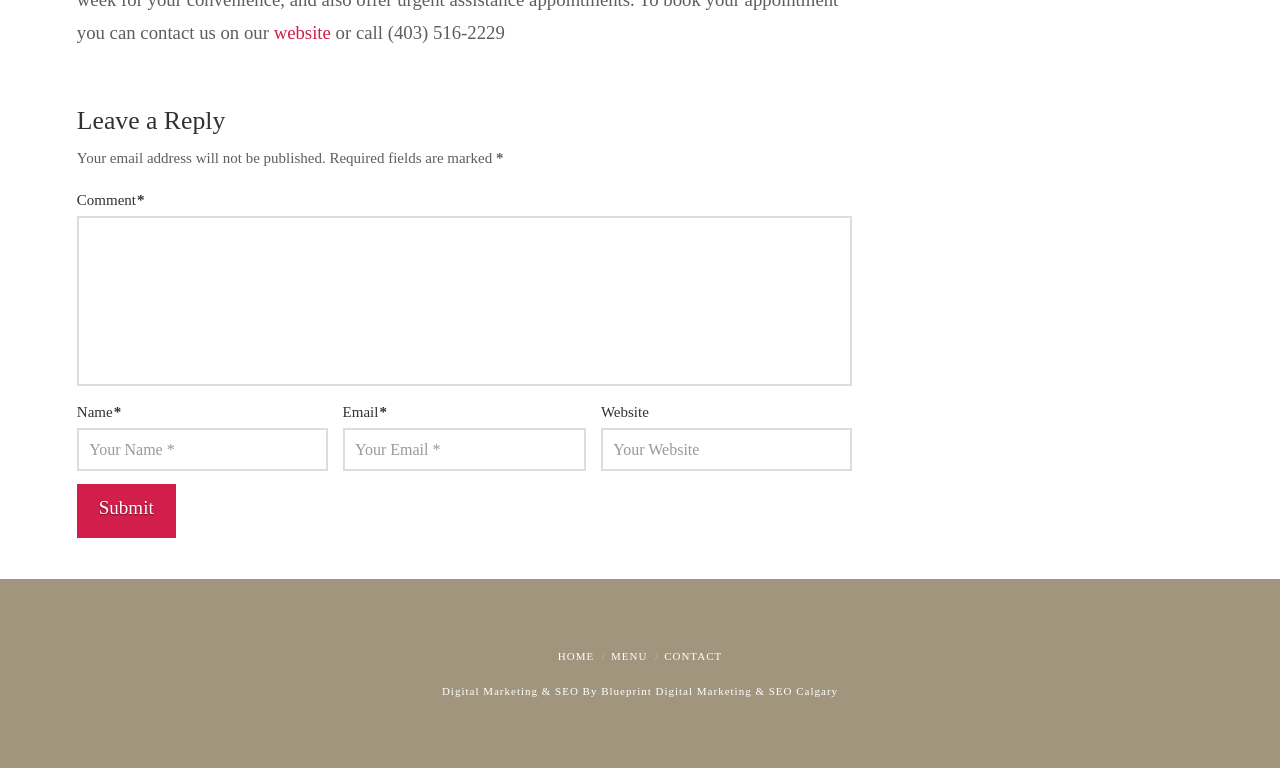Review the image closely and give a comprehensive answer to the question: What is the required information to submit a comment?

The form has three required fields marked with an asterisk: name, email, and comment. These fields must be filled out before the user can submit the comment.